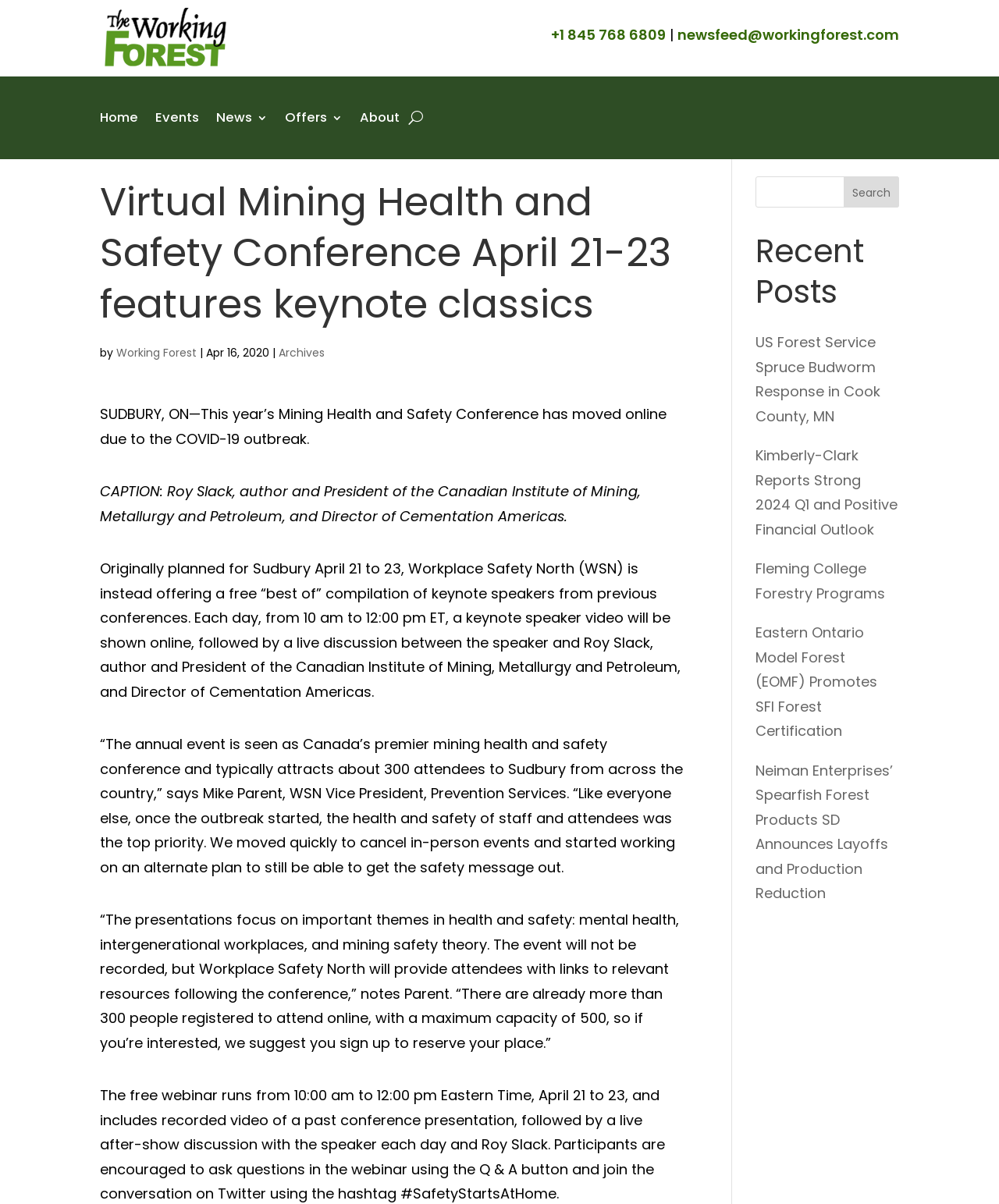Locate the bounding box coordinates of the area that needs to be clicked to fulfill the following instruction: "Click the 'Home' link". The coordinates should be in the format of four float numbers between 0 and 1, namely [left, top, right, bottom].

[0.1, 0.073, 0.138, 0.122]